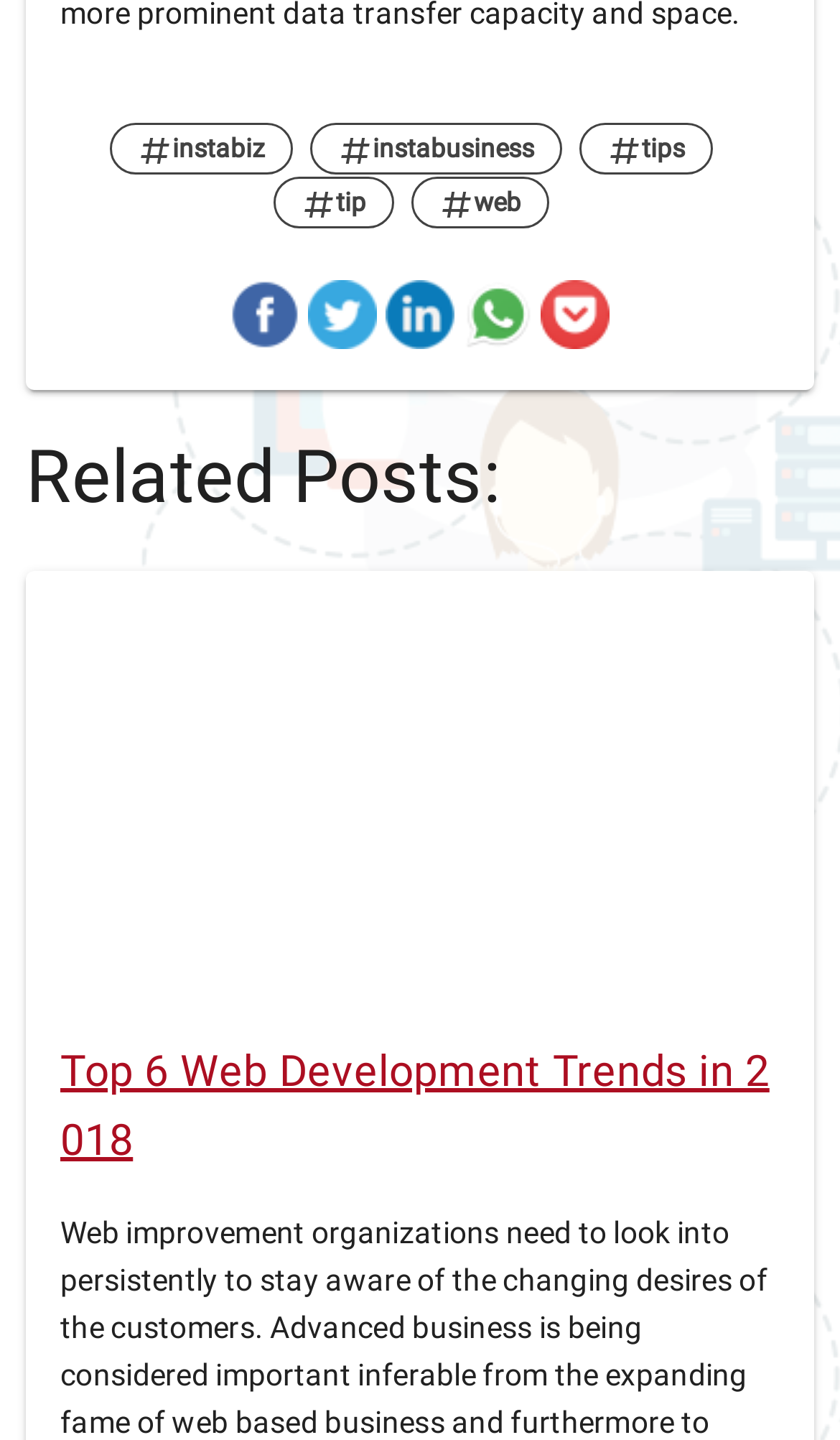What is the first related post?
Refer to the image and offer an in-depth and detailed answer to the question.

I looked at the section with the heading 'Related Posts:' and found the first link, which is 'Top 6 Web Development Trends in 2018'.